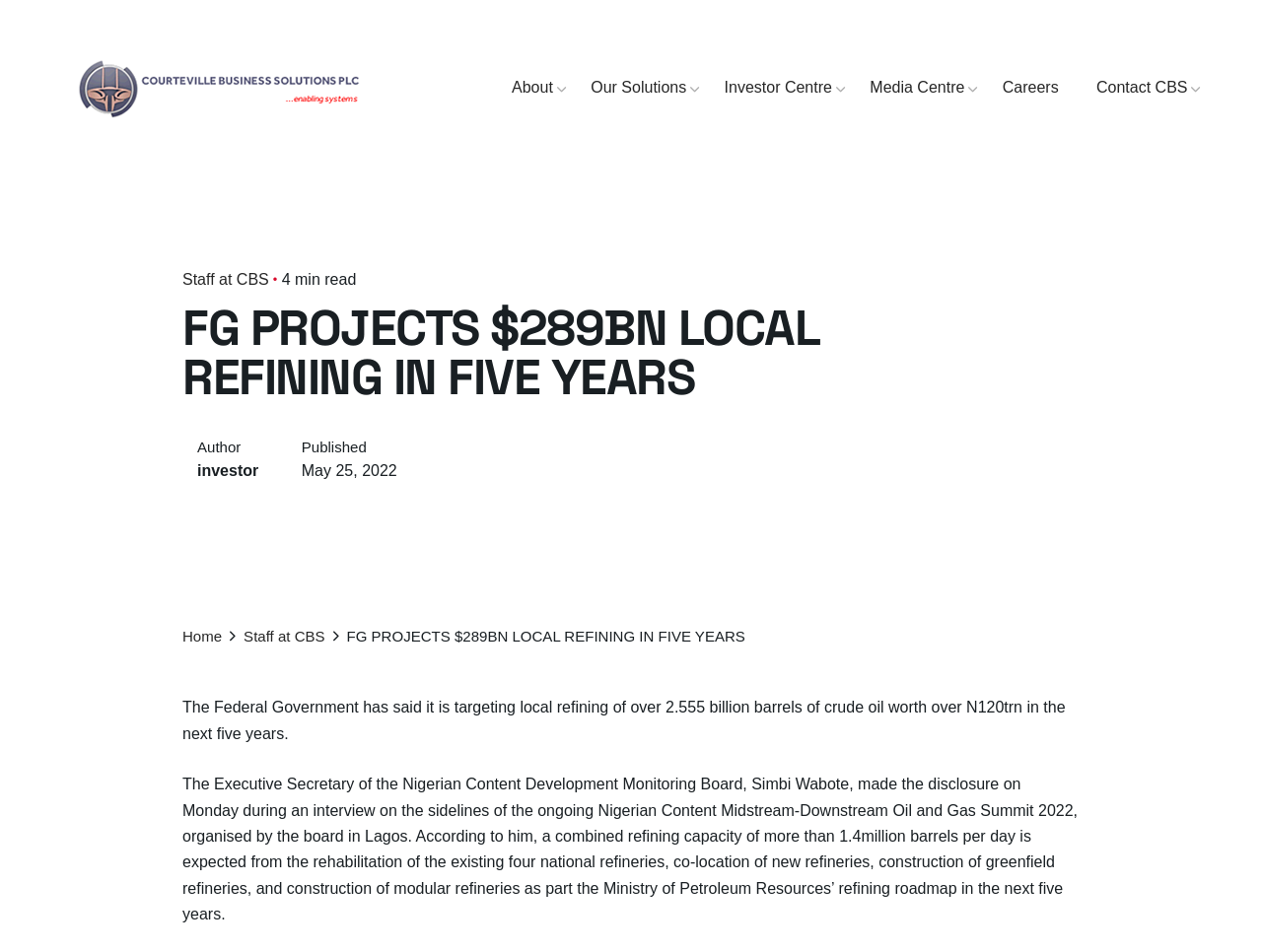Please identify and generate the text content of the webpage's main heading.

FG PROJECTS $289BN LOCAL REFINING IN FIVE YEARS